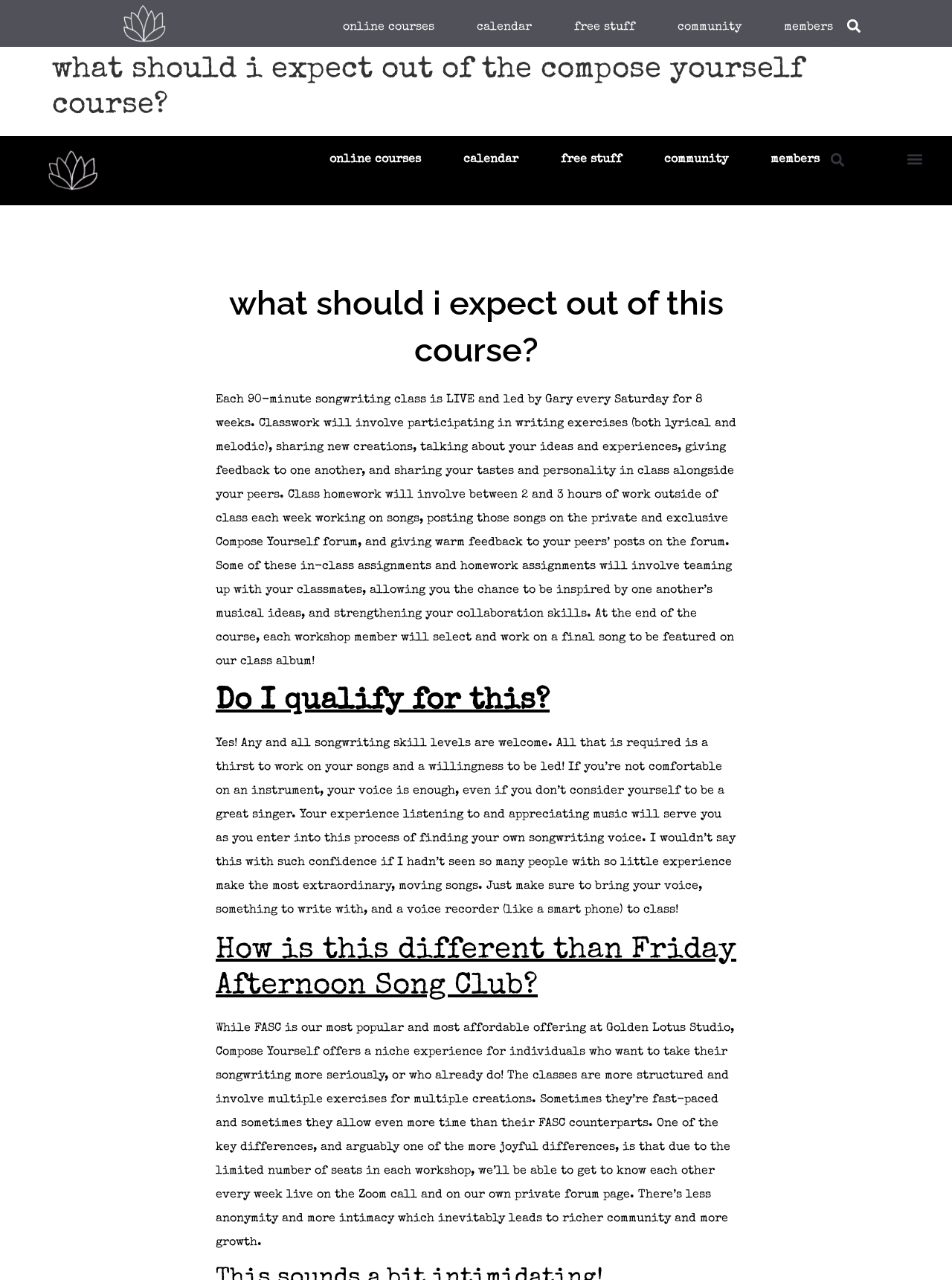Specify the bounding box coordinates of the area to click in order to follow the given instruction: "Click on the 'free stuff' link."

[0.583, 0.009, 0.687, 0.034]